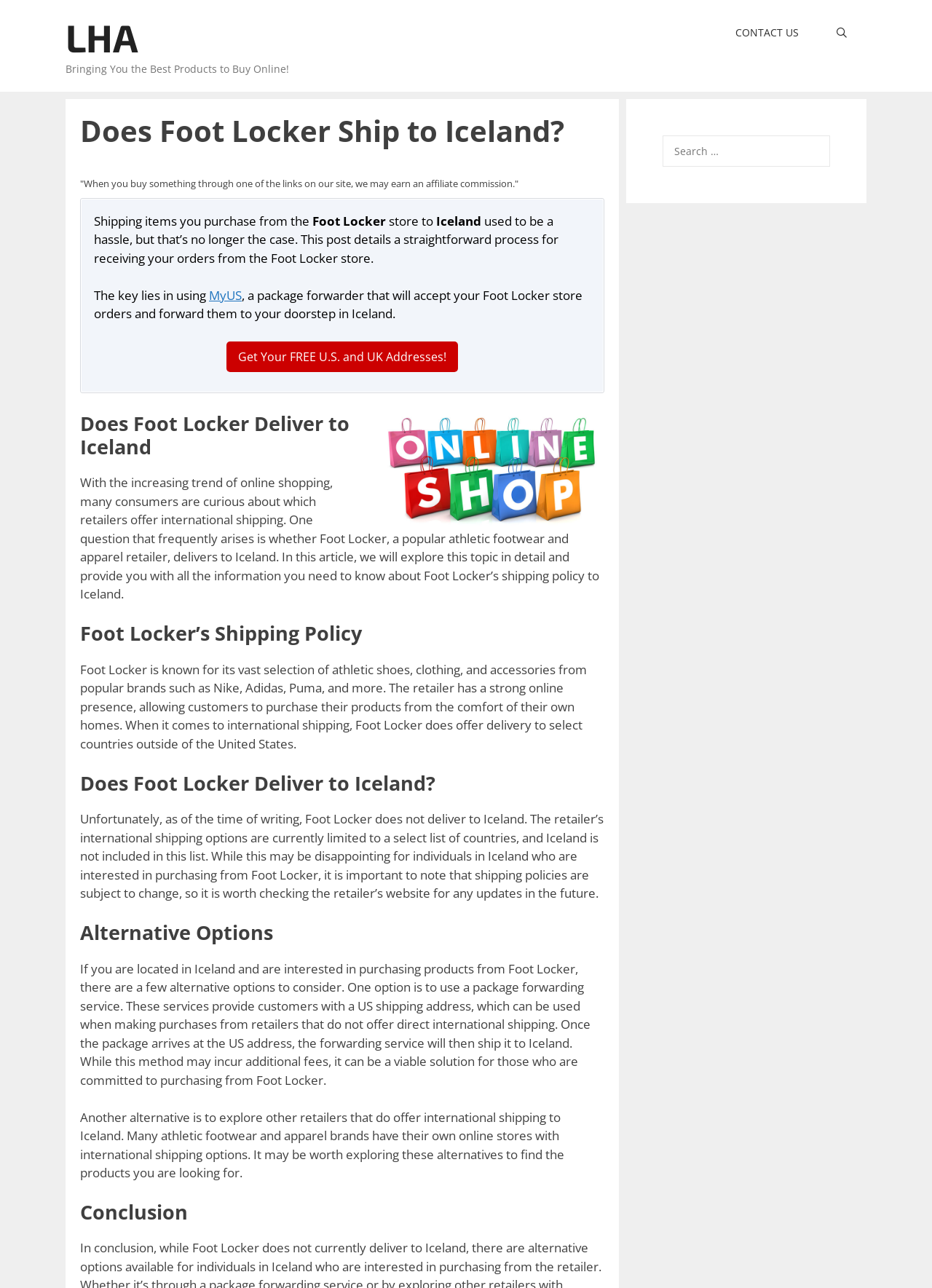What is the search function for on this webpage?
Please answer the question with a detailed and comprehensive explanation.

The search function on this webpage is for searching for products, as indicated by the label 'Search for:' next to the search box, which suggests that users can enter keywords to find specific products or information on the webpage.